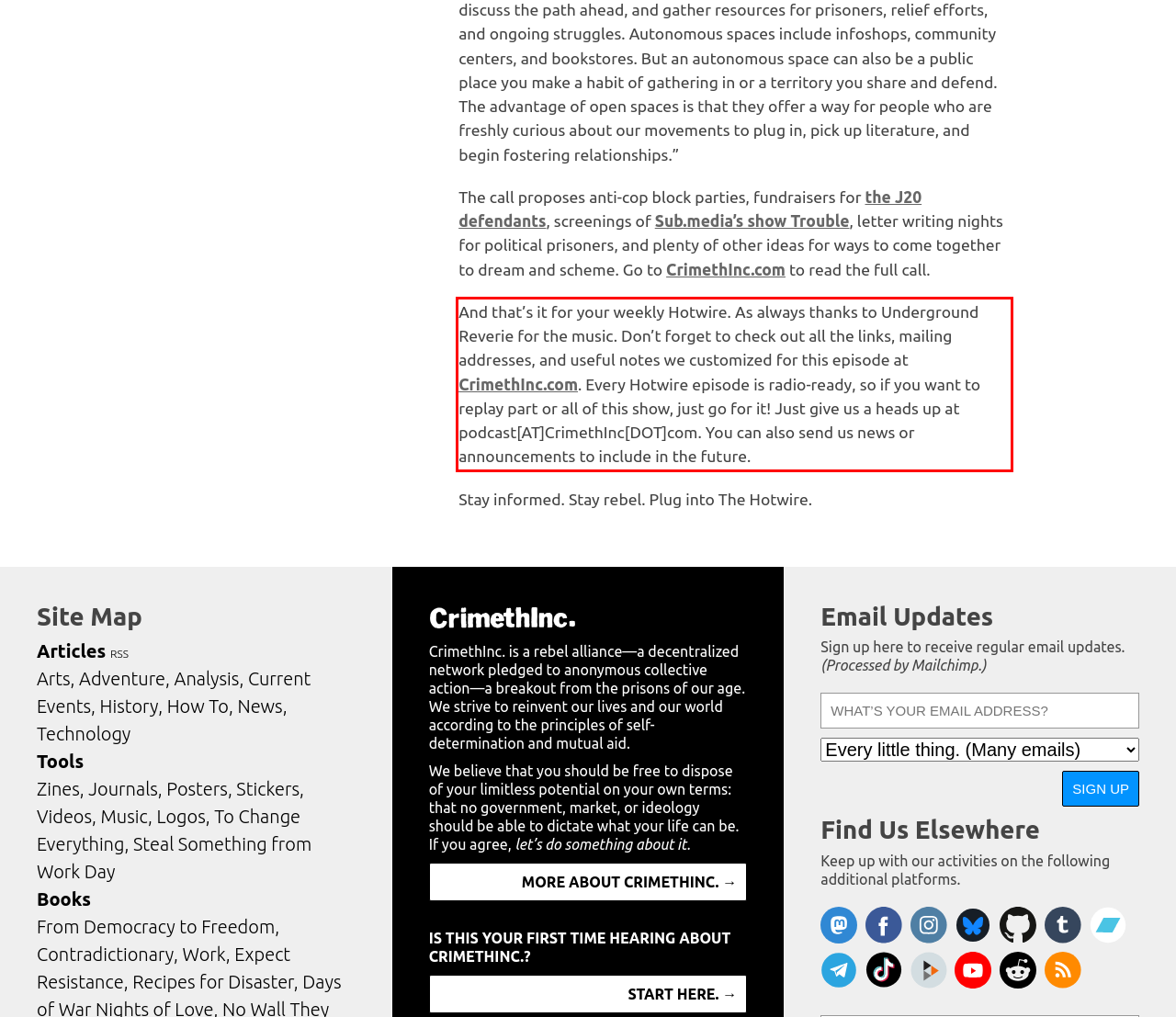Please identify and extract the text from the UI element that is surrounded by a red bounding box in the provided webpage screenshot.

And that’s it for your weekly Hotwire. As always thanks to Underground Reverie for the music. Don’t forget to check out all the links, mailing addresses, and useful notes we customized for this episode at CrimethInc.com. Every Hotwire episode is radio-ready, so if you want to replay part or all of this show, just go for it! Just give us a heads up at podcast[AT]CrimethInc[DOT]com. You can also send us news or announcements to include in the future.